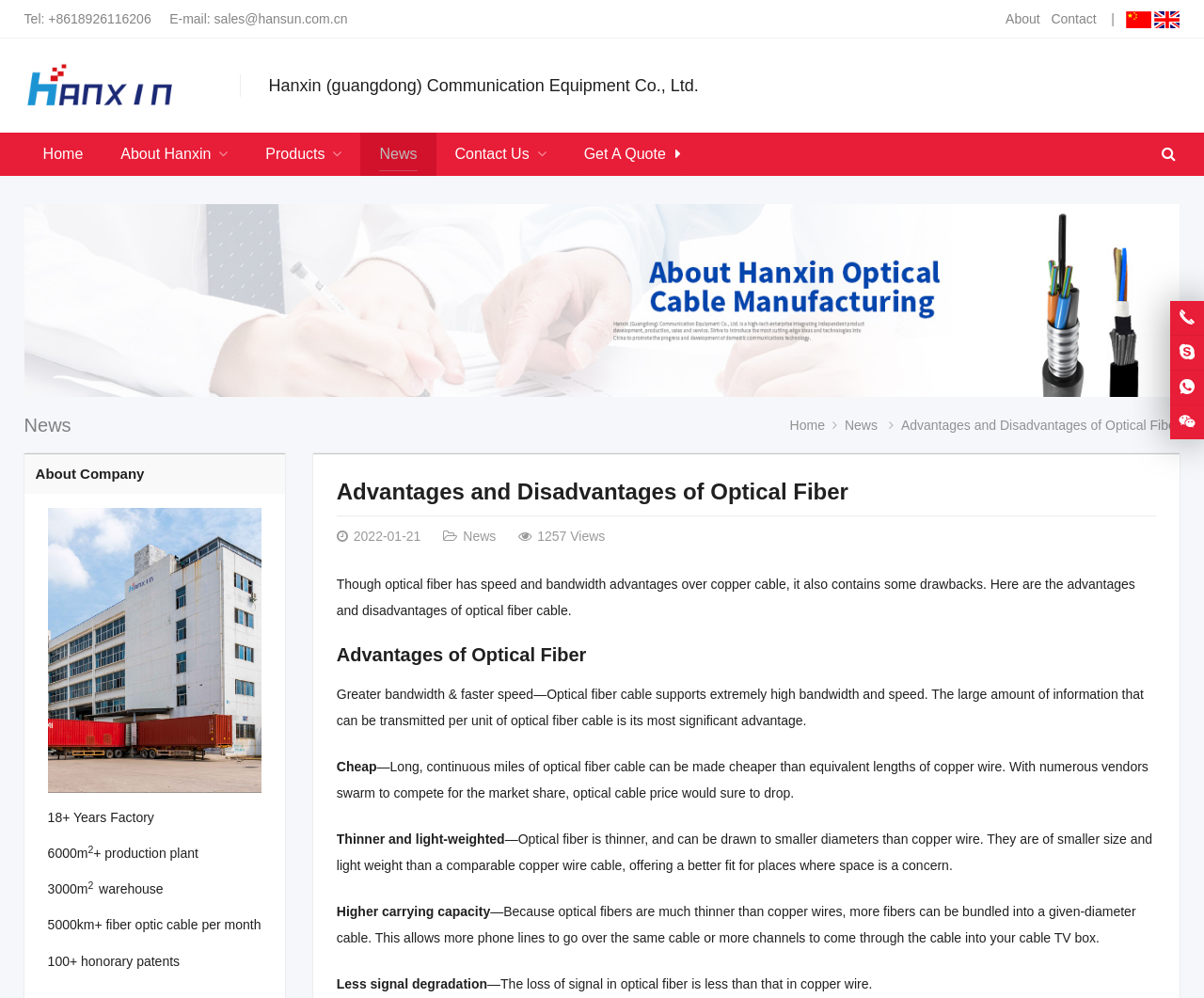What is the production capacity of the company? Based on the screenshot, please respond with a single word or phrase.

5000km+ fiber optic cable per month